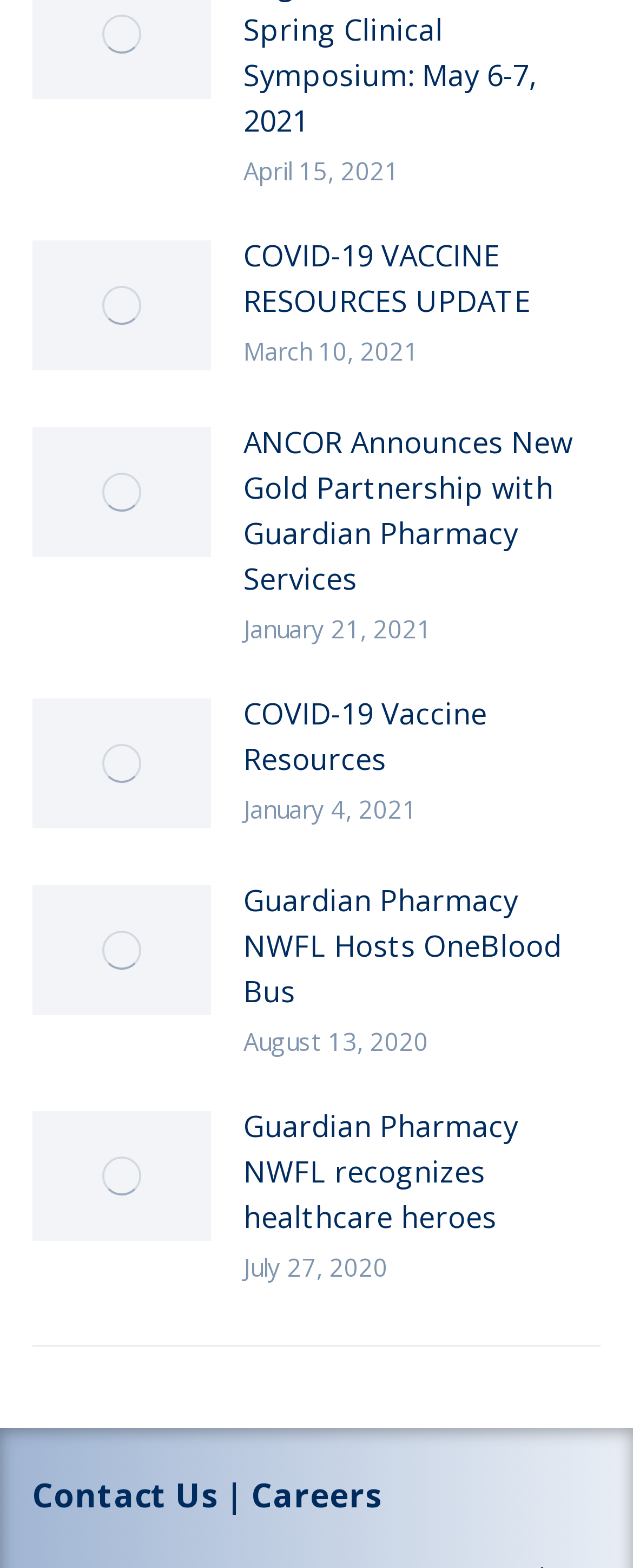What is the date of the latest article?
Using the visual information, respond with a single word or phrase.

April 15, 2021